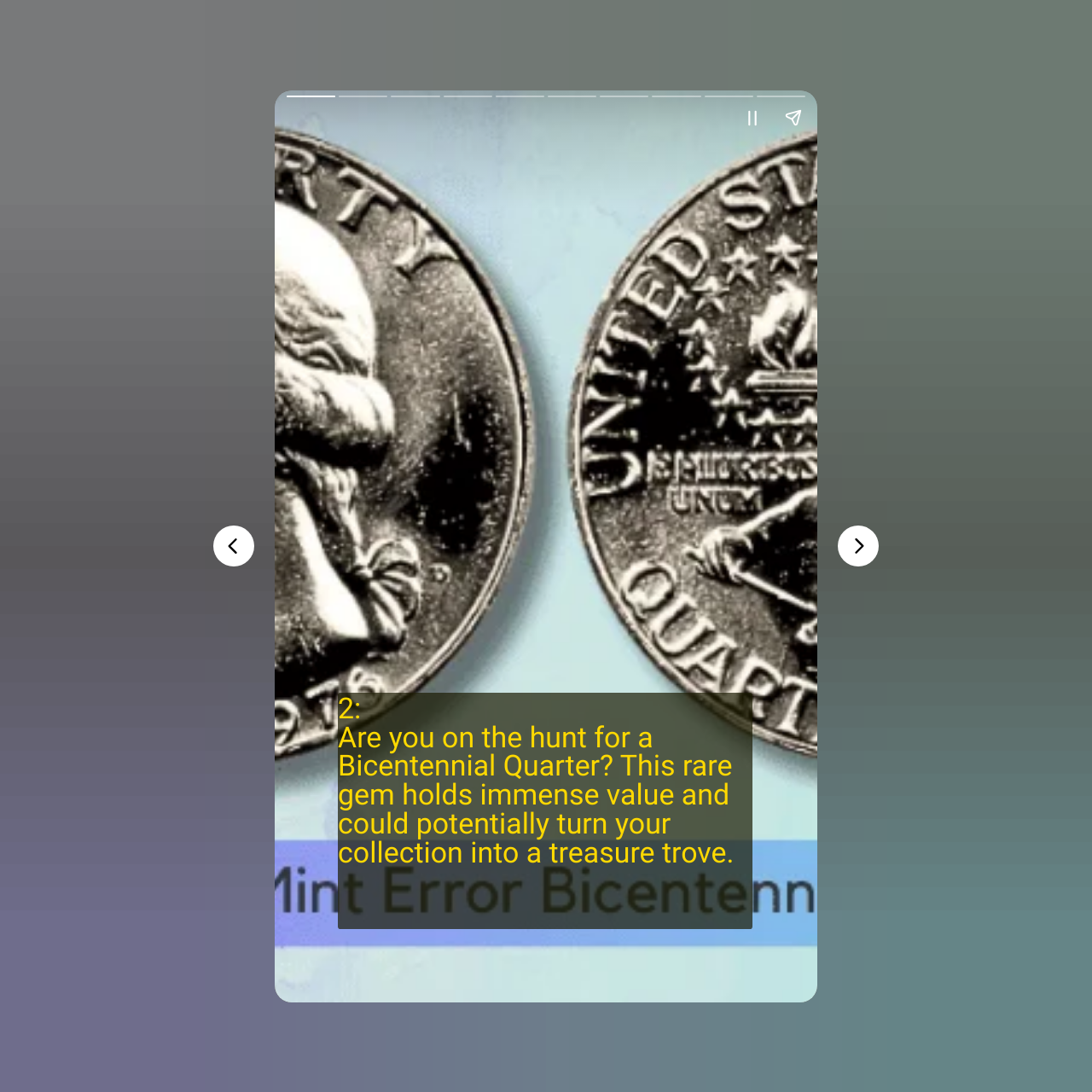Determine the main heading text of the webpage.

LIKE SHARE SUBSCRIBE